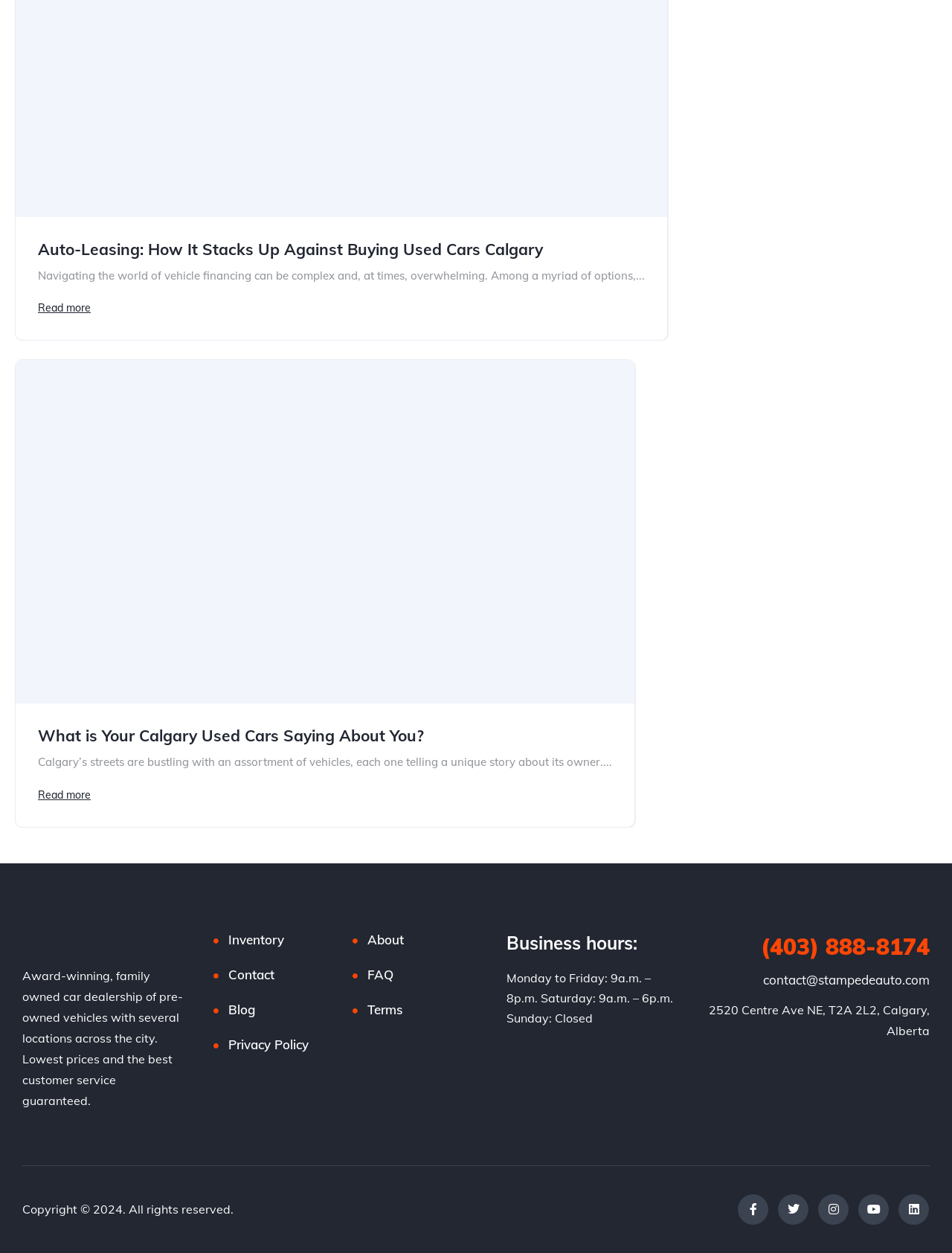What are the business hours on Saturday?
Answer the question in as much detail as possible.

The business hours can be found in the section 'Business hours:' which is located at the bottom of the webpage. The hours for Saturday are listed as '9a.m. – 6p.m.'.